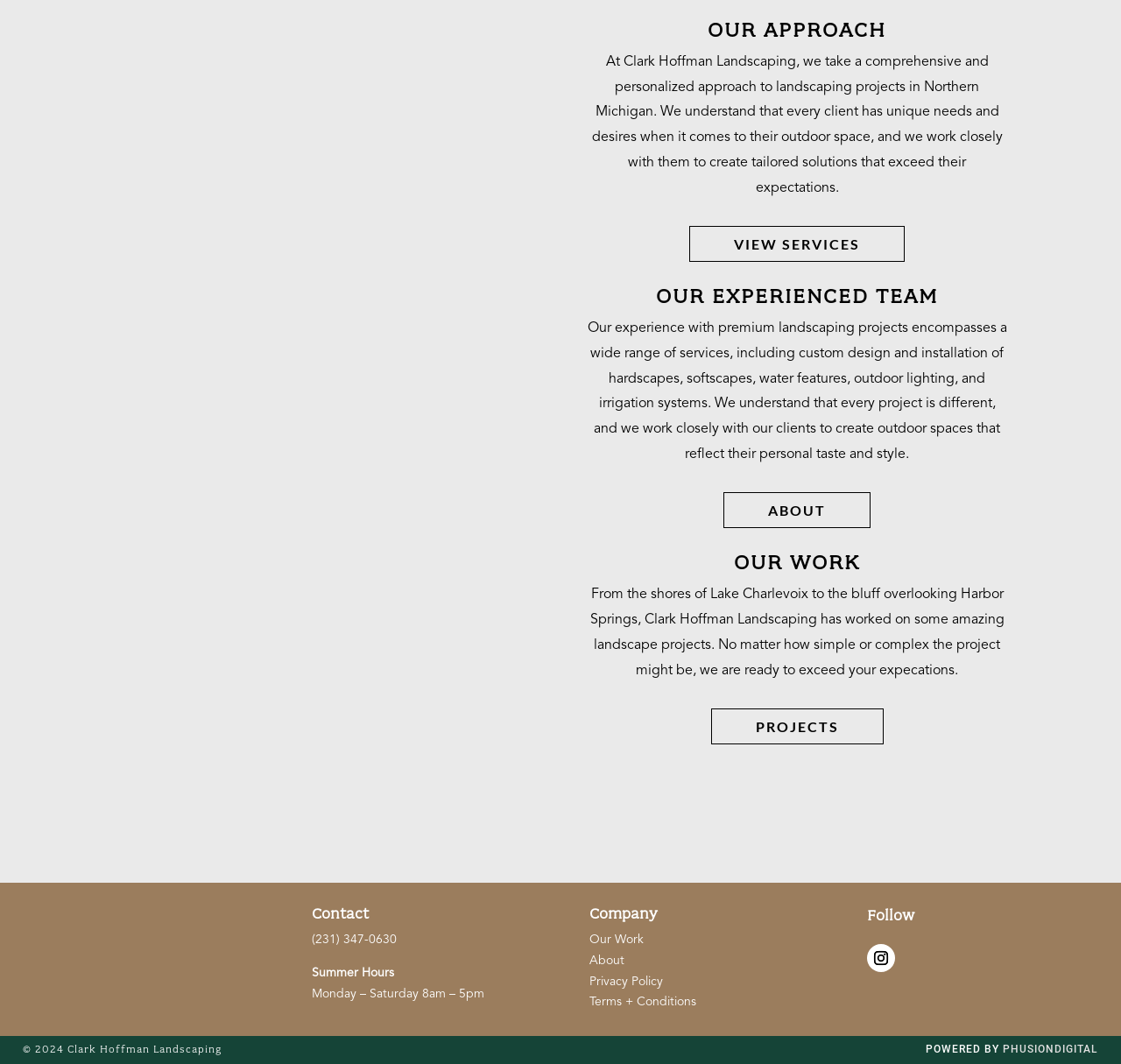Bounding box coordinates are specified in the format (top-left x, top-left y, bottom-right x, bottom-right y). All values are floating point numbers bounded between 0 and 1. Please provide the bounding box coordinate of the region this sentence describes: PROJECTS

[0.634, 0.666, 0.788, 0.699]